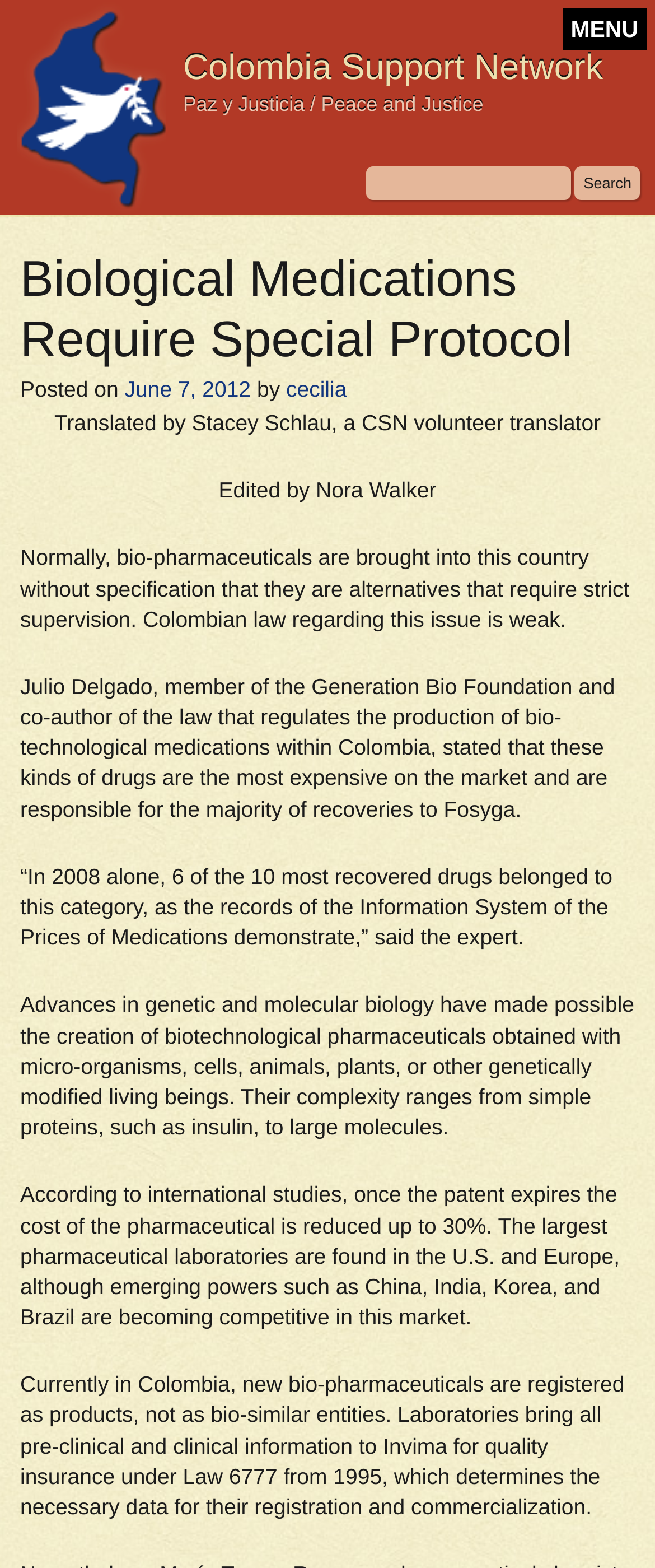What is the name of the expert quoted in the article?
Analyze the screenshot and provide a detailed answer to the question.

The expert's name can be found in the middle section of the webpage, where it is written as 'Julio Delgado, member of the Generation Bio Foundation and co-author of the law that regulates the production of bio-technological medications within Colombia'.